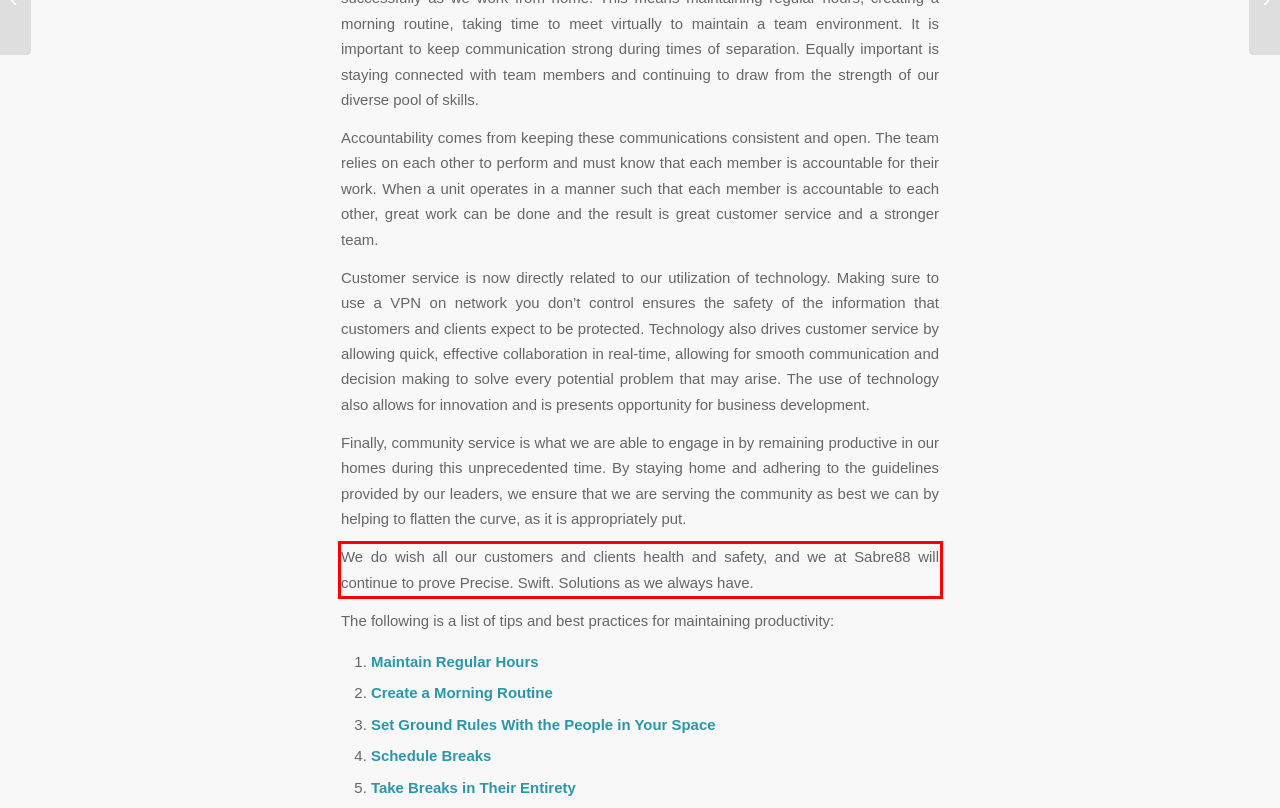Please perform OCR on the text content within the red bounding box that is highlighted in the provided webpage screenshot.

We do wish all our customers and clients health and safety, and we at Sabre88 will continue to prove Precise. Swift. Solutions as we always have.